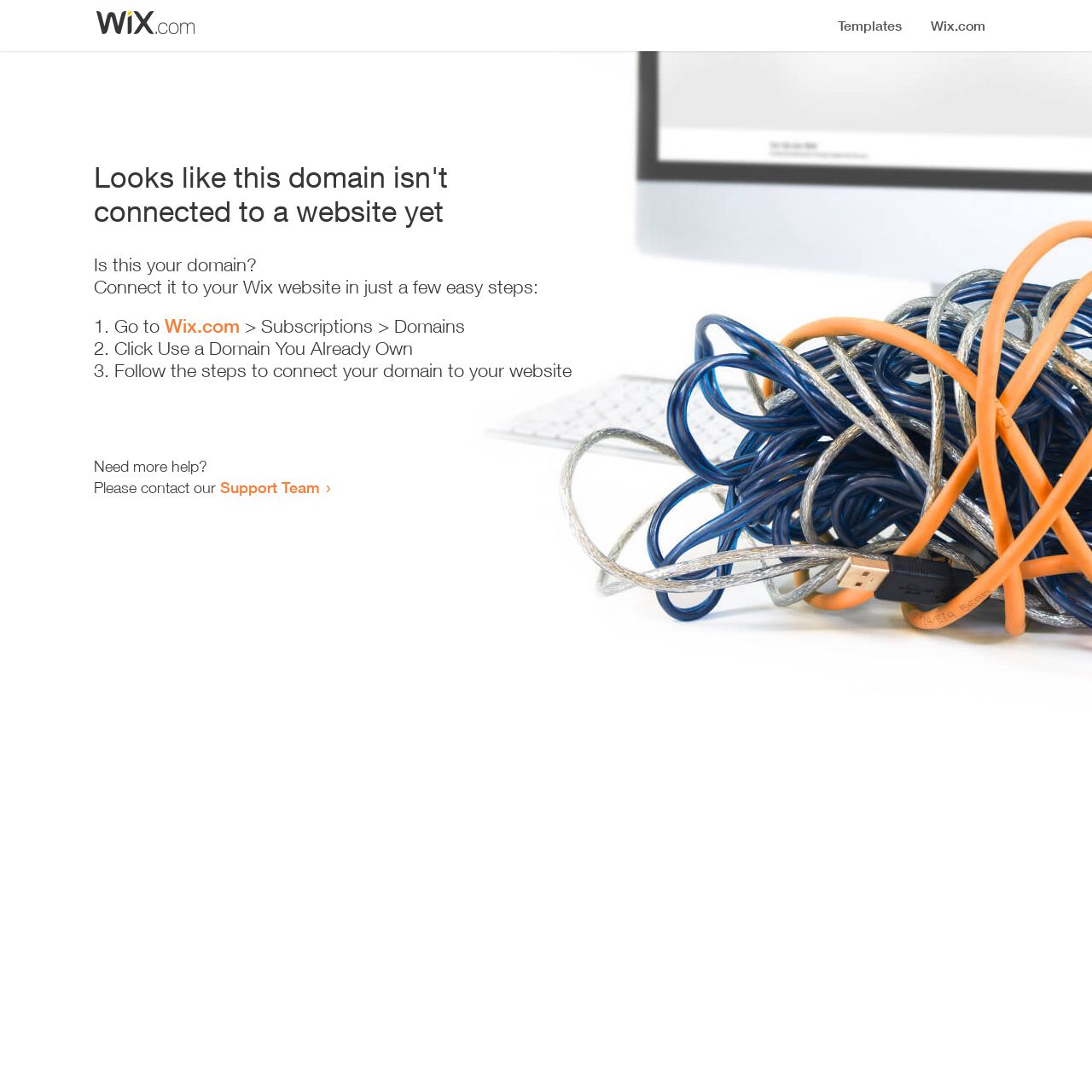Refer to the image and provide an in-depth answer to the question:
What is the current status of this domain?

Based on the heading 'Looks like this domain isn't connected to a website yet', it is clear that the current status of this domain is not connected to a website.